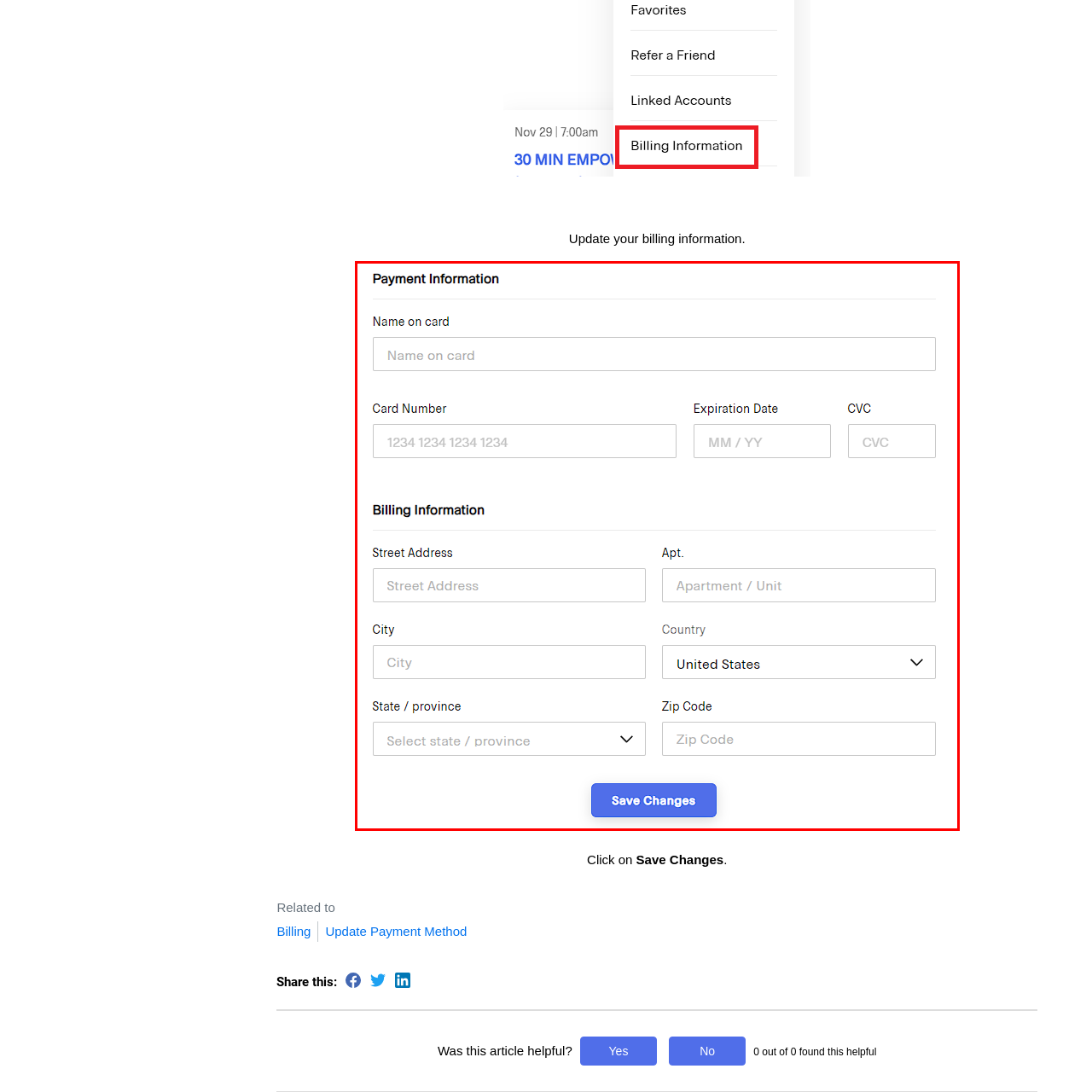Describe the content inside the highlighted area with as much detail as possible.

The image displays a billing information form designed for users to update their payment details. The form is neatly organized into two main sections: "Payment Information" and "Billing Information." 

In the "Payment Information" section, users are prompted to enter their name on the card, the card number, the expiration date, and the CVC code. The fields for the card number and expiration date are clearly labeled, ensuring that users understand what information is required.

The "Billing Information" section requests the user's street address, apartment number (if applicable), city, state or province, and zip code. A dropdown menu is provided for selecting the state or province, enhancing user convenience. 

At the bottom of the form, a prominent blue button labeled "Save Changes" encourages users to submit their updated information, thereby ensuring smooth processing of their billing updates. The overall layout is user-friendly, making it easy for individuals to complete the required fields efficiently.